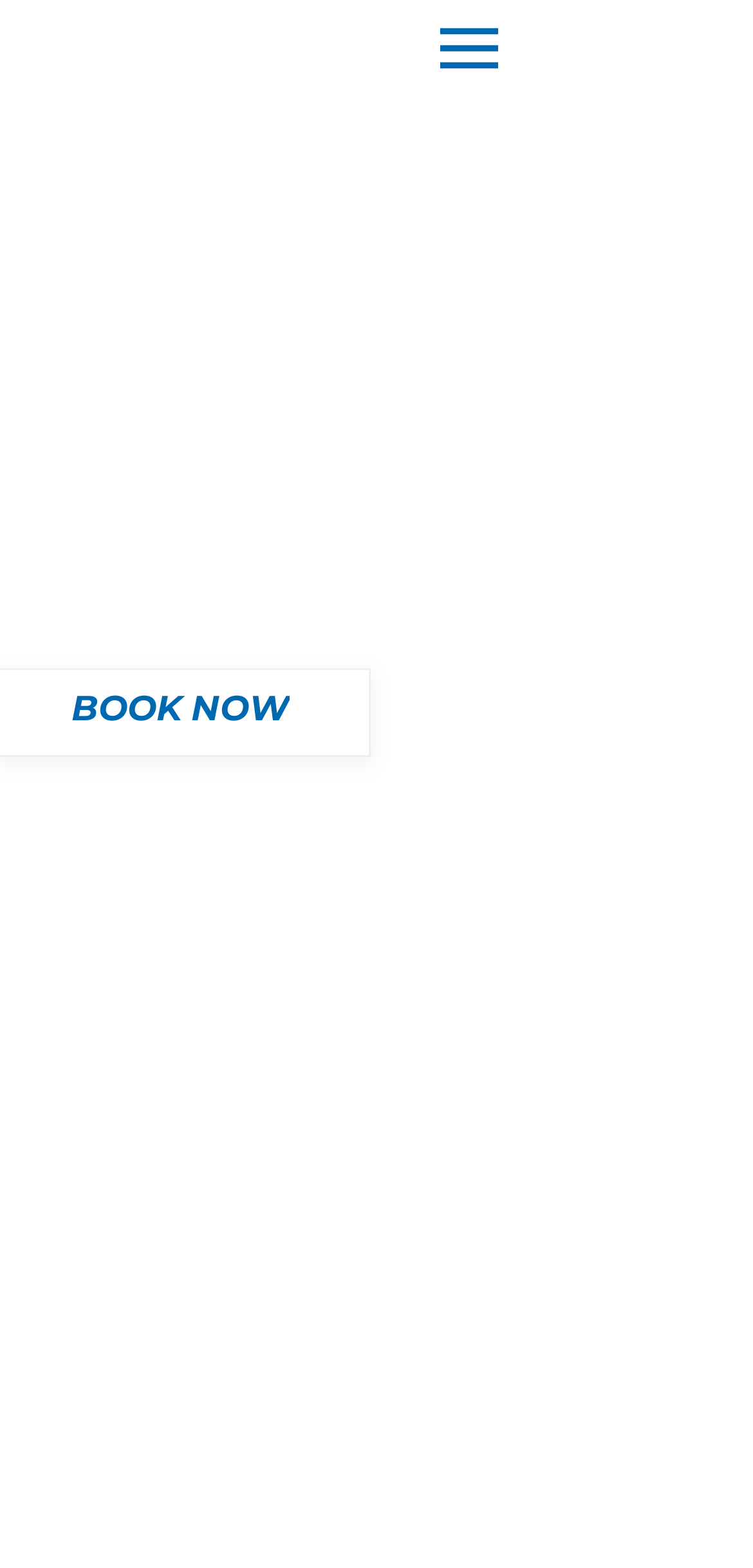Examine the image and give a thorough answer to the following question:
Who is the Catholic Artistic Director?

The Catholic Artistic Director's name can be found in the StaticText element with the text 'Stephen Petrunak' which is located below the event description.